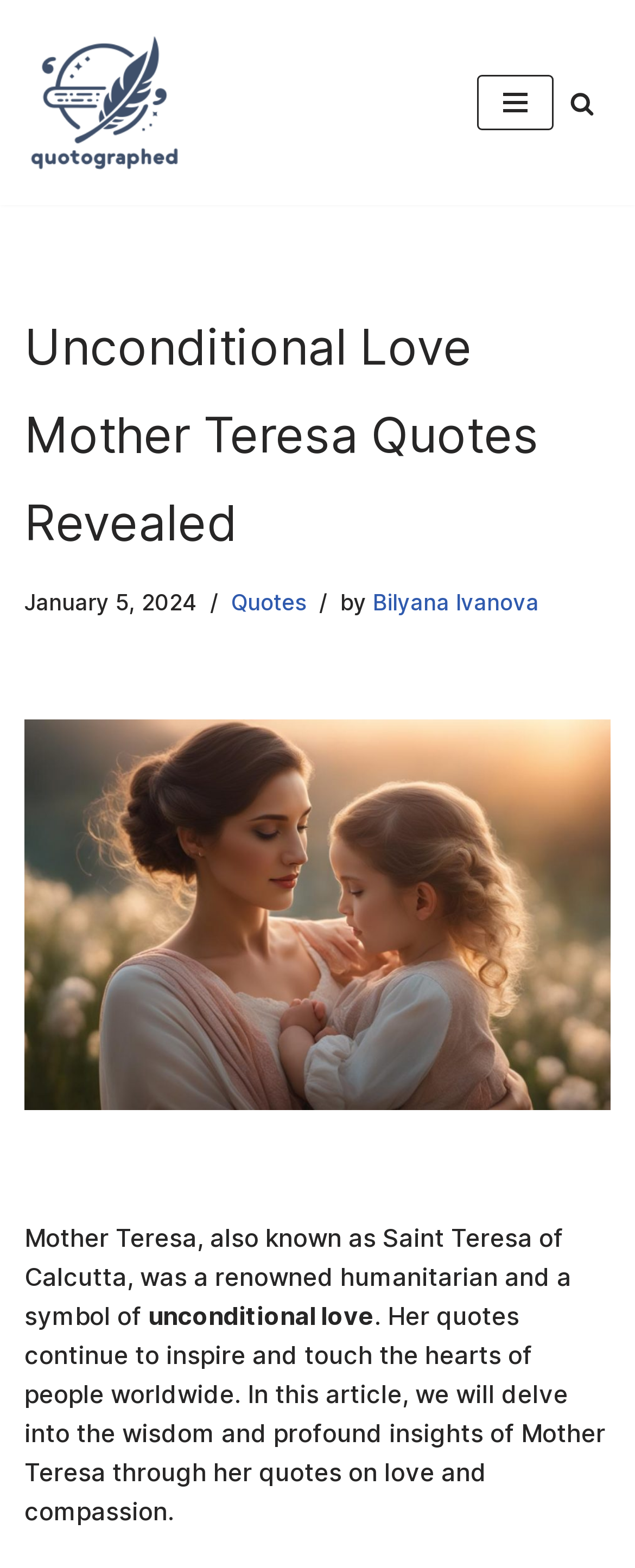Give a one-word or short phrase answer to the question: 
Who is the author of the article?

Bilyana Ivanova